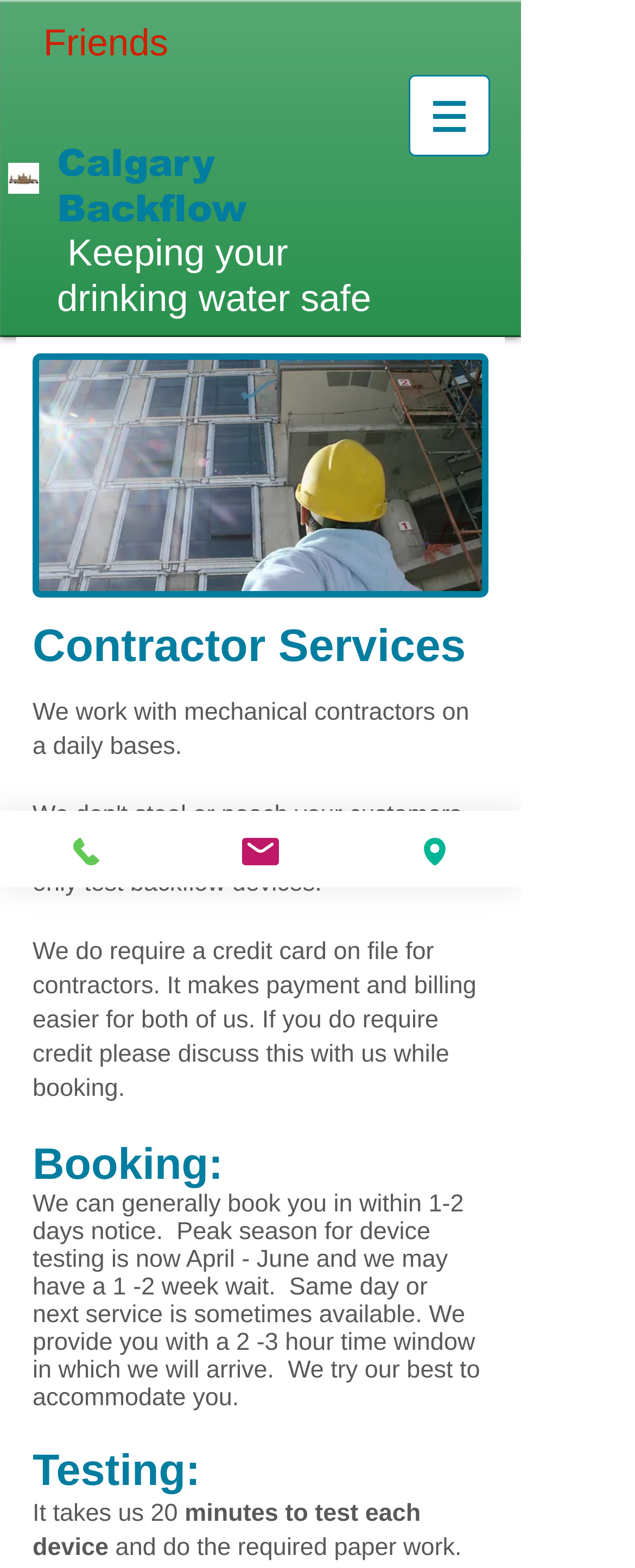Please provide a detailed answer to the question below by examining the image:
What is provided to contractors regarding the arrival time?

According to the webpage, contractors are provided with a 2-3 hour time window in which the service will arrive, as stated in the text 'We provide you with a 2 -3 hour time window in which we will arrive'.